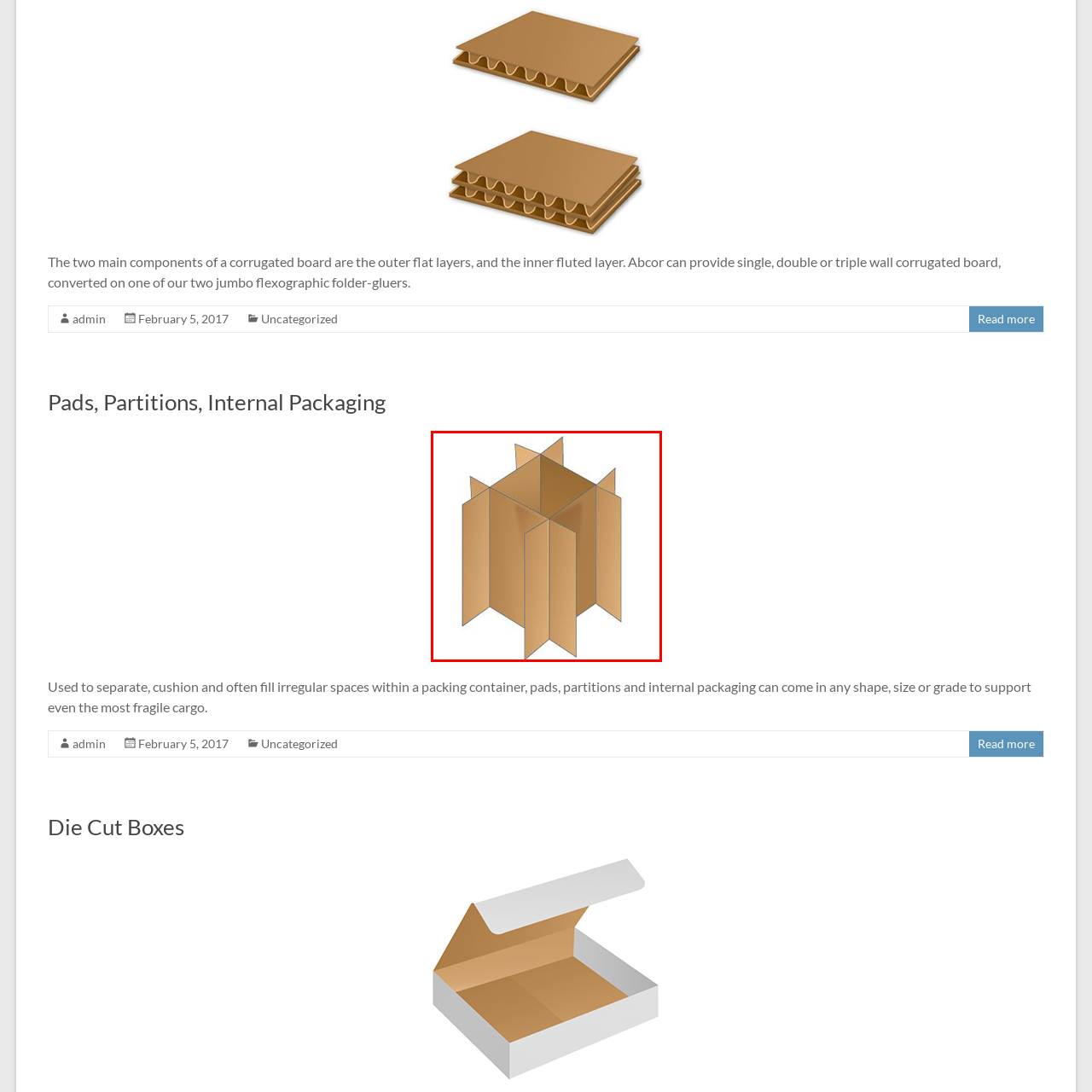What are corrugated boards commonly used for?
Observe the image inside the red bounding box and give a concise answer using a single word or phrase.

Shipping and storage